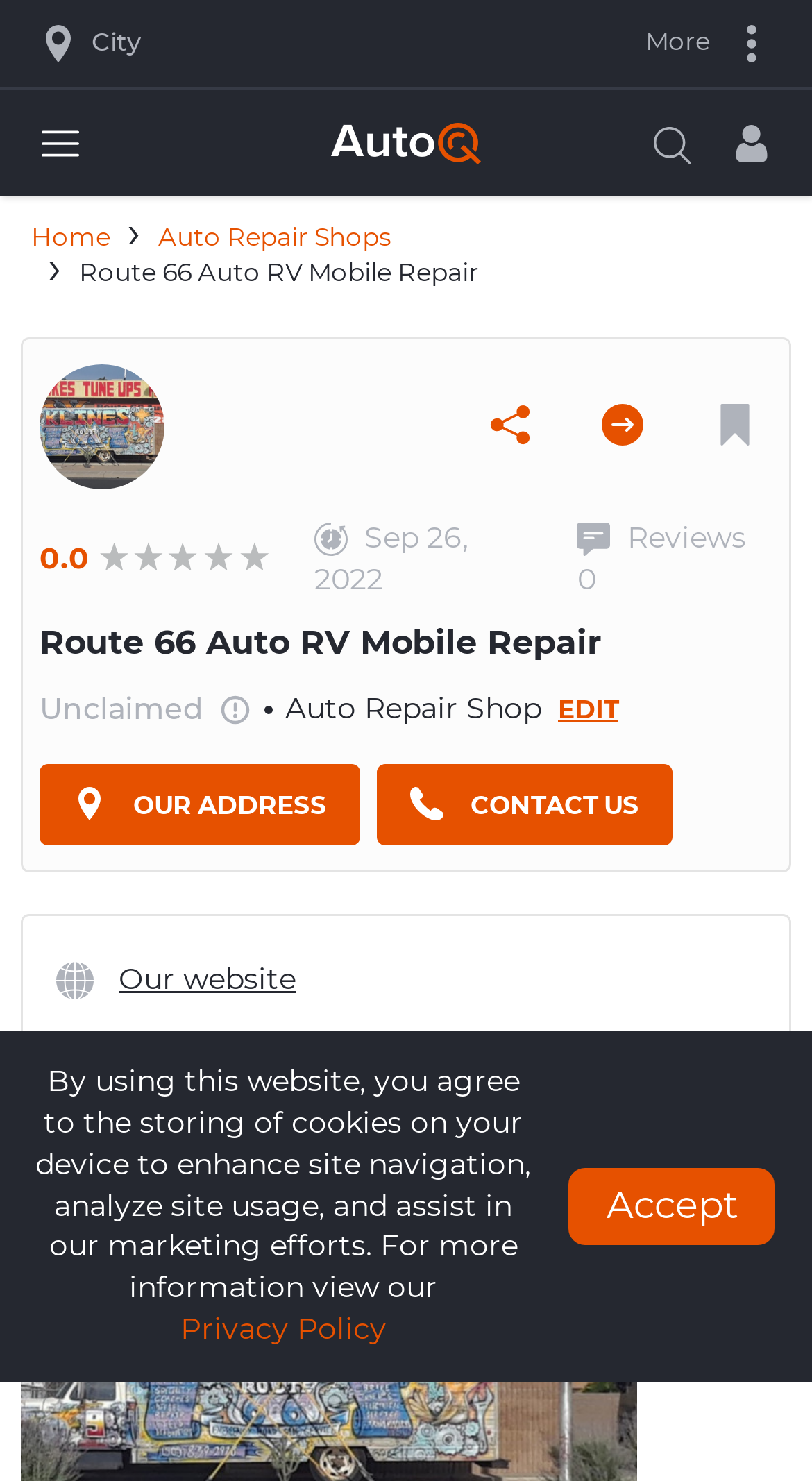Locate the bounding box coordinates of the region to be clicked to comply with the following instruction: "View Auto Repair Shops". The coordinates must be four float numbers between 0 and 1, in the form [left, top, right, bottom].

[0.195, 0.149, 0.482, 0.173]